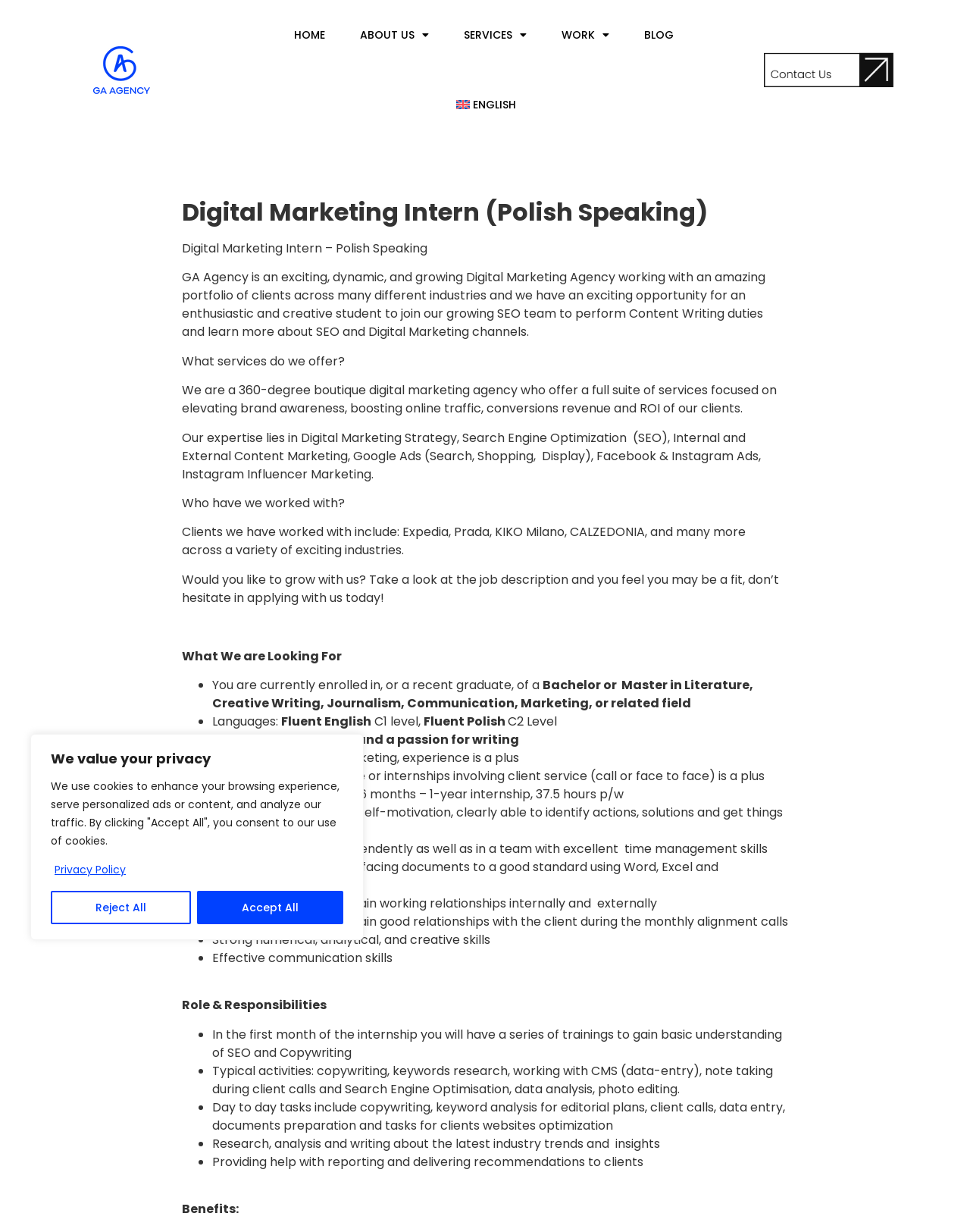What are the typical activities of the internship?
Carefully analyze the image and provide a thorough answer to the question.

The webpage lists the typical activities of the internship, which include copywriting, keywords research, working with CMS, note taking during client calls, Search Engine Optimisation, data analysis, and photo editing. The day-to-day tasks also involve copywriting, keyword analysis, client calls, data entry, and documents preparation for clients' websites optimization.